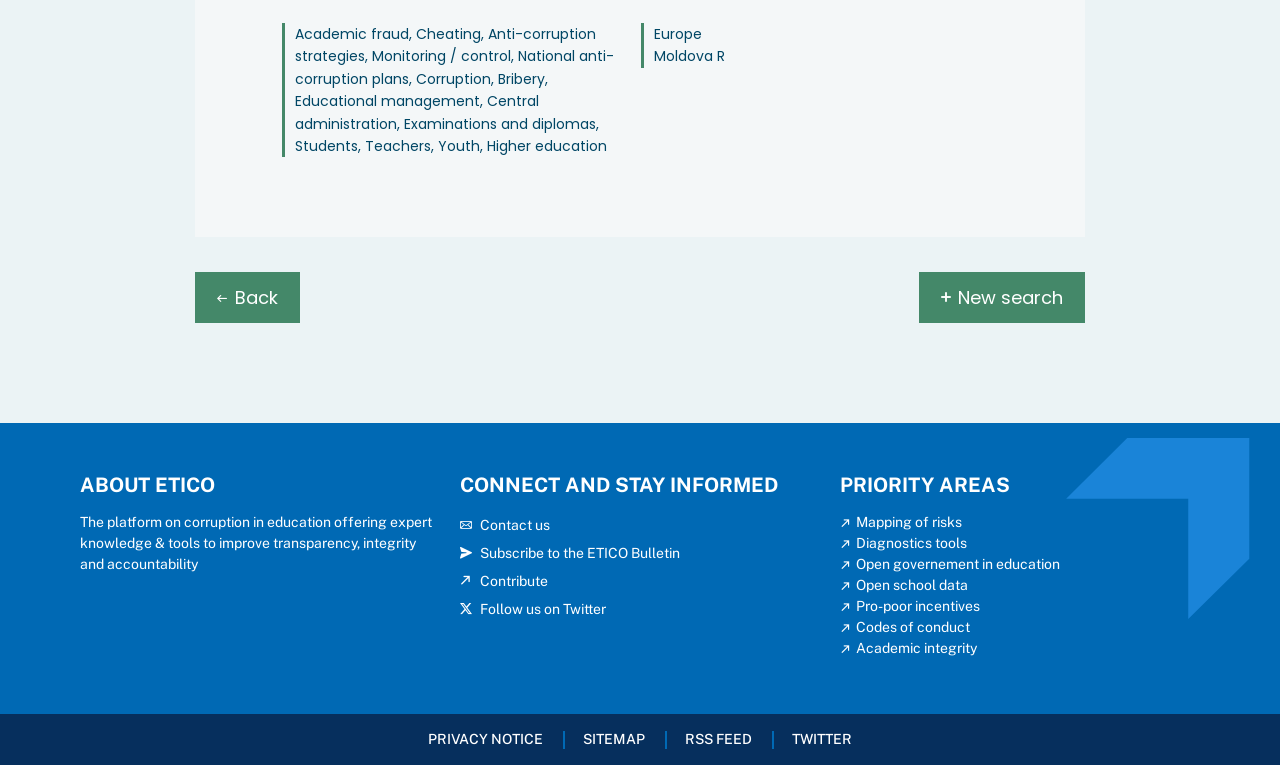What is the main topic of this webpage?
Please provide a comprehensive and detailed answer to the question.

The webpage appears to be focused on academic fraud, cheating, and anti-corruption strategies, as indicated by the static text at the top of the page. The text mentions specific topics such as monitoring and control, national anti-corruption plans, and educational management.